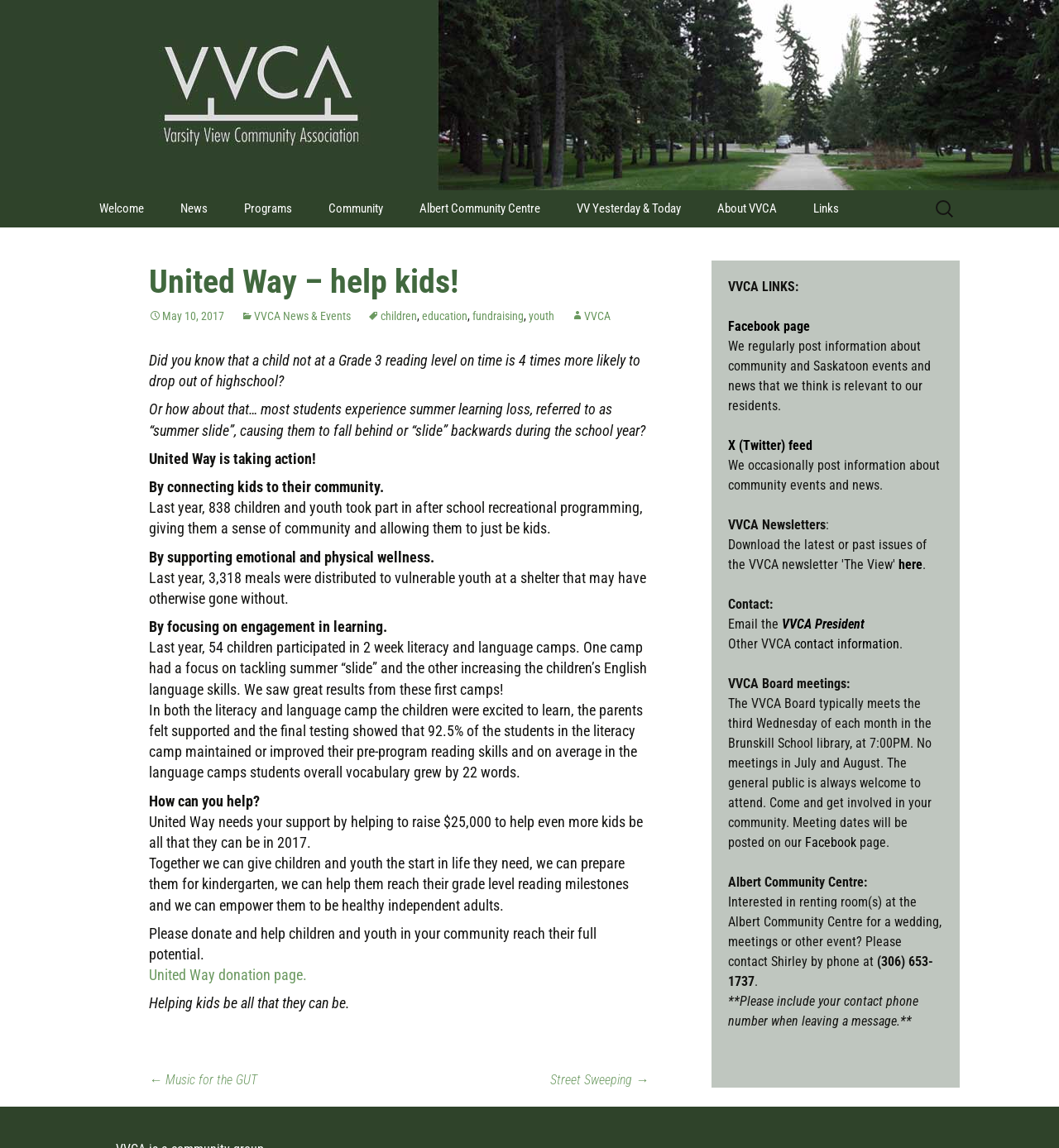Please identify the bounding box coordinates of the clickable area that will allow you to execute the instruction: "Learn about 'United Way – help kids!' program".

[0.141, 0.227, 0.612, 0.264]